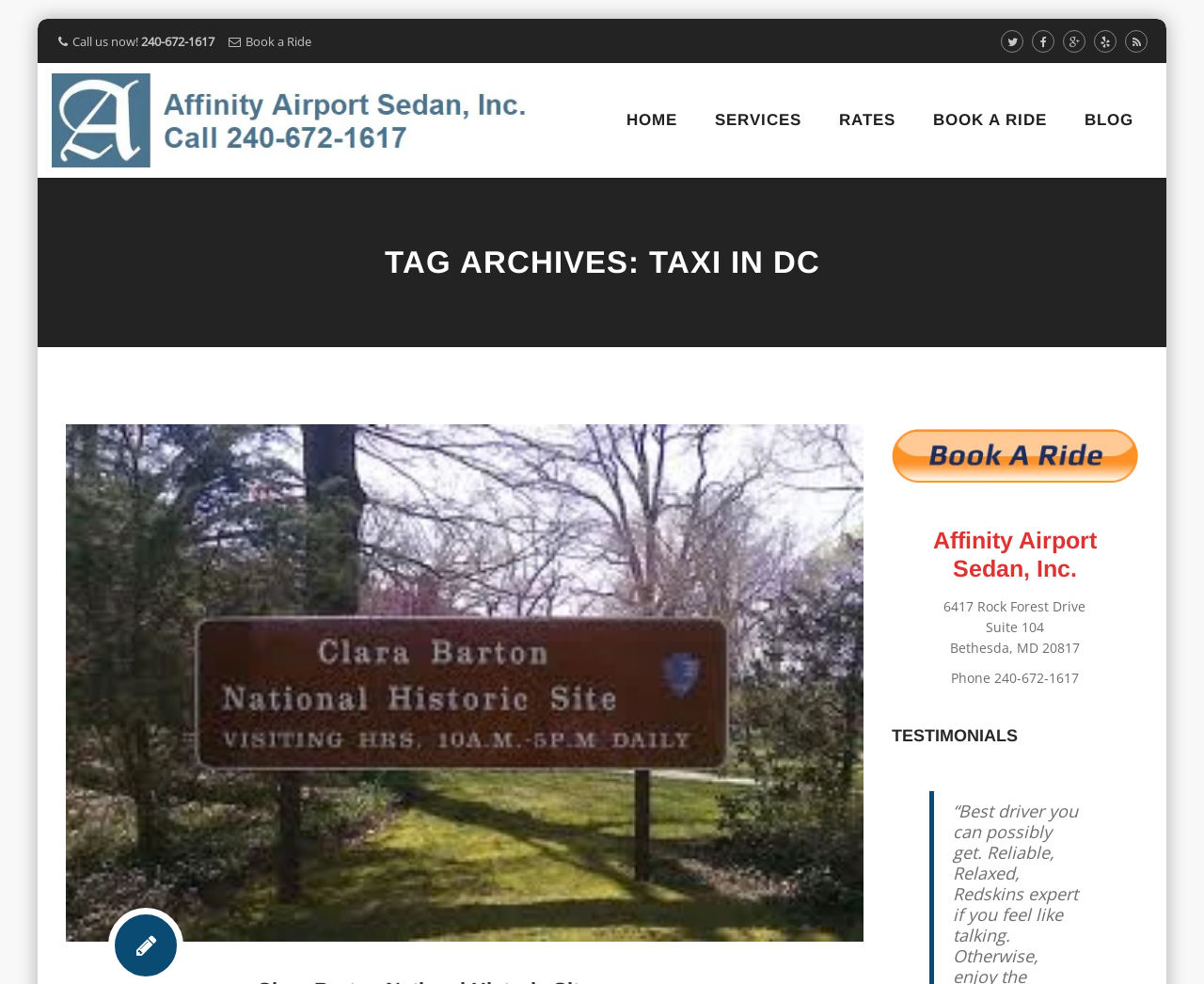Please answer the following question using a single word or phrase: How many social media links are there?

5